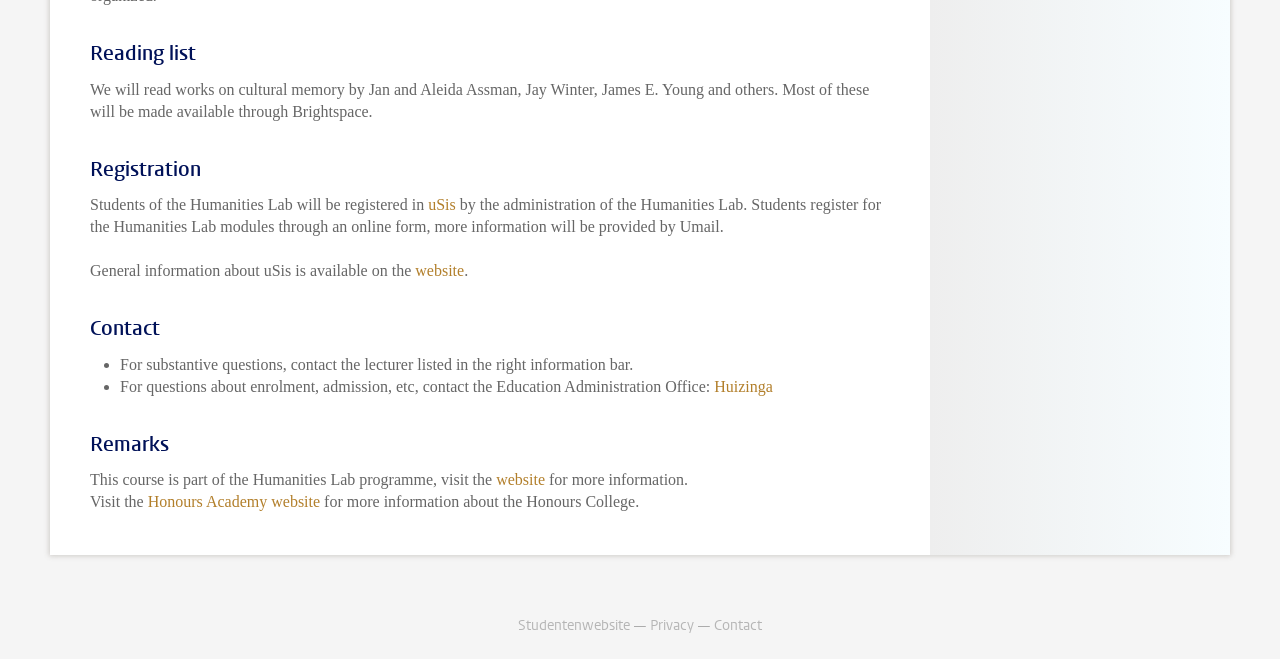Who should students contact for substantive questions?
Use the information from the image to give a detailed answer to the question.

This answer can be obtained by reading the text under the 'Contact' heading, which states 'For substantive questions, contact the lecturer listed in the right information bar.'